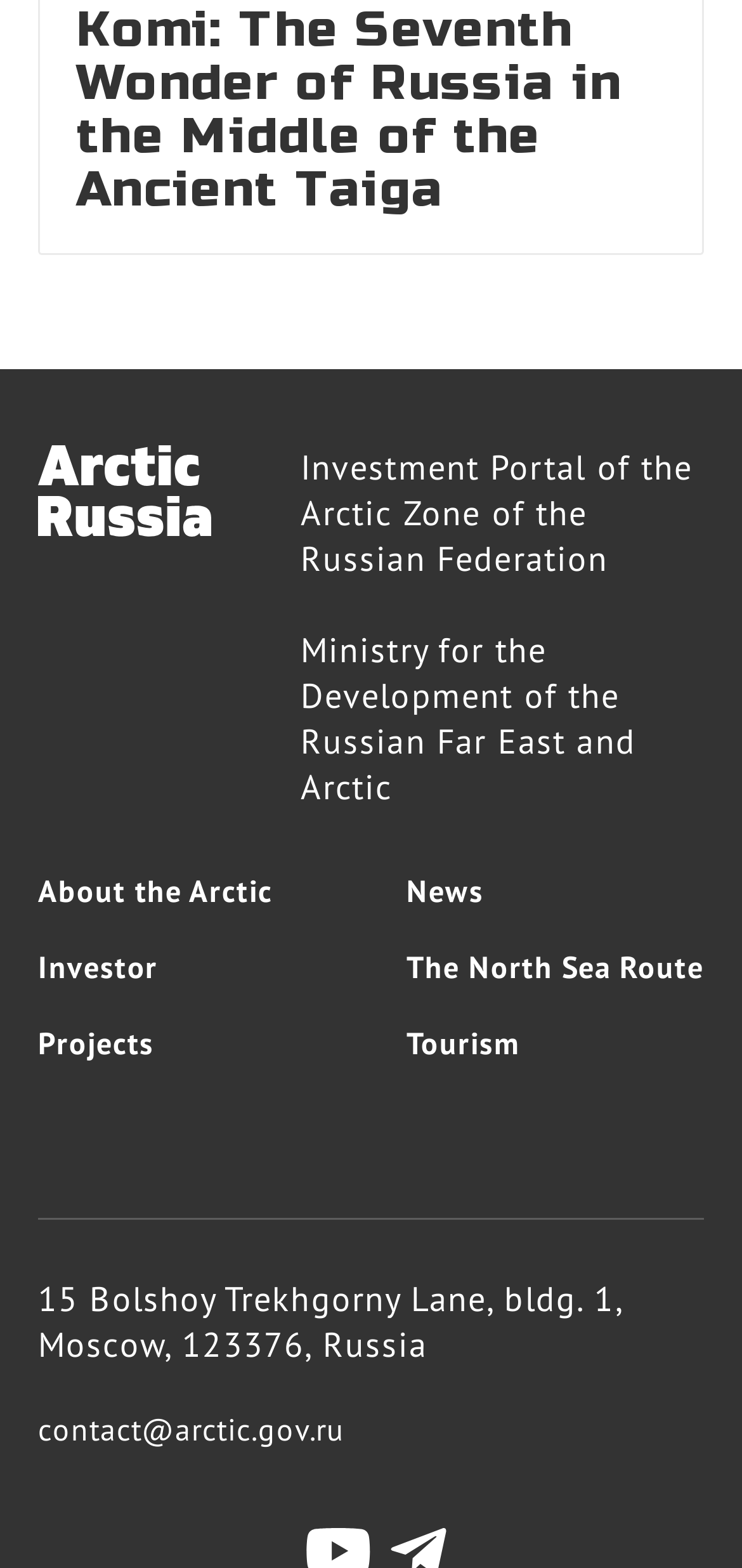Locate the bounding box coordinates of the area to click to fulfill this instruction: "Learn about 'The North Sea Route'". The bounding box should be presented as four float numbers between 0 and 1, in the order [left, top, right, bottom].

[0.548, 0.602, 0.949, 0.631]